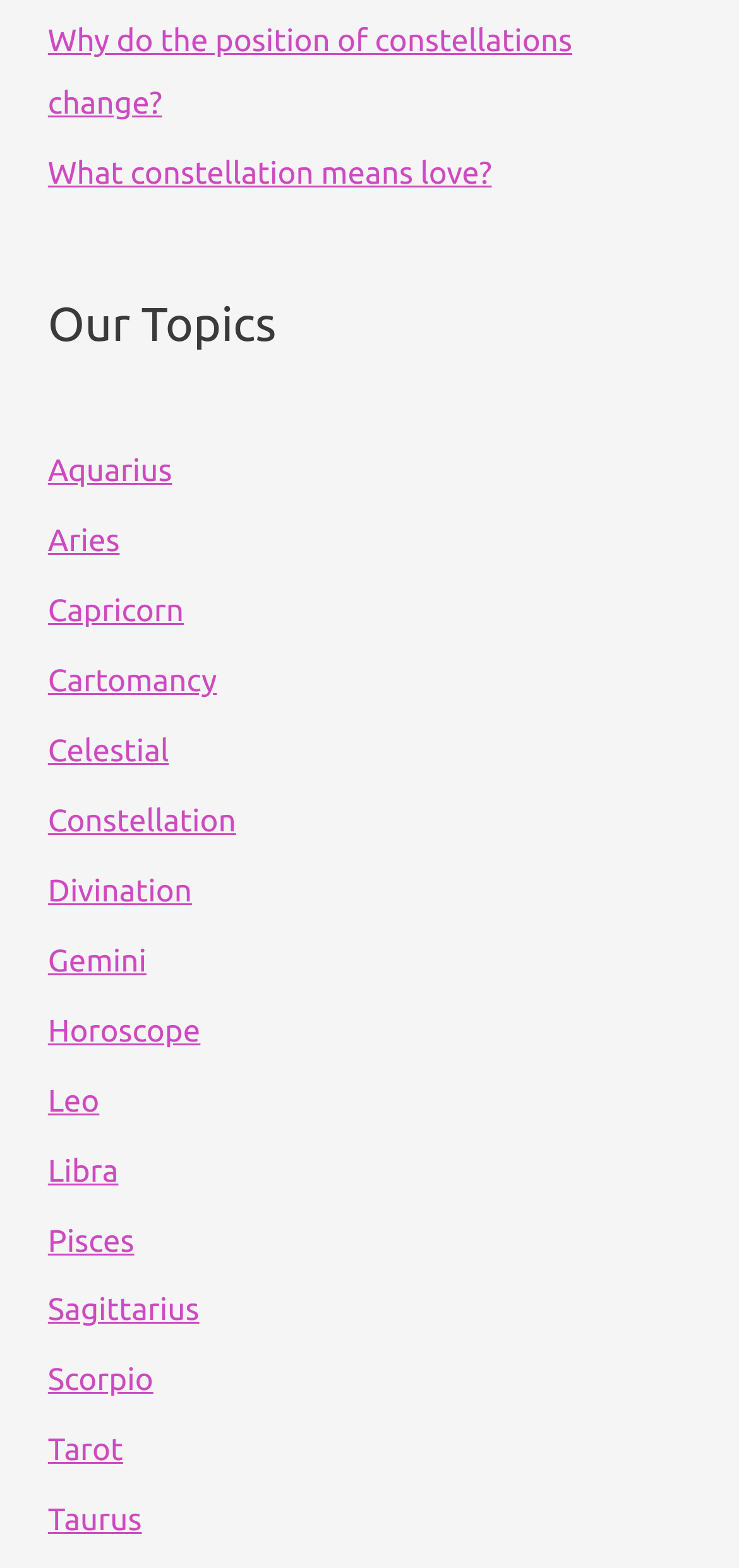What is the topic of the first link?
Look at the screenshot and respond with one word or a short phrase.

Constellations